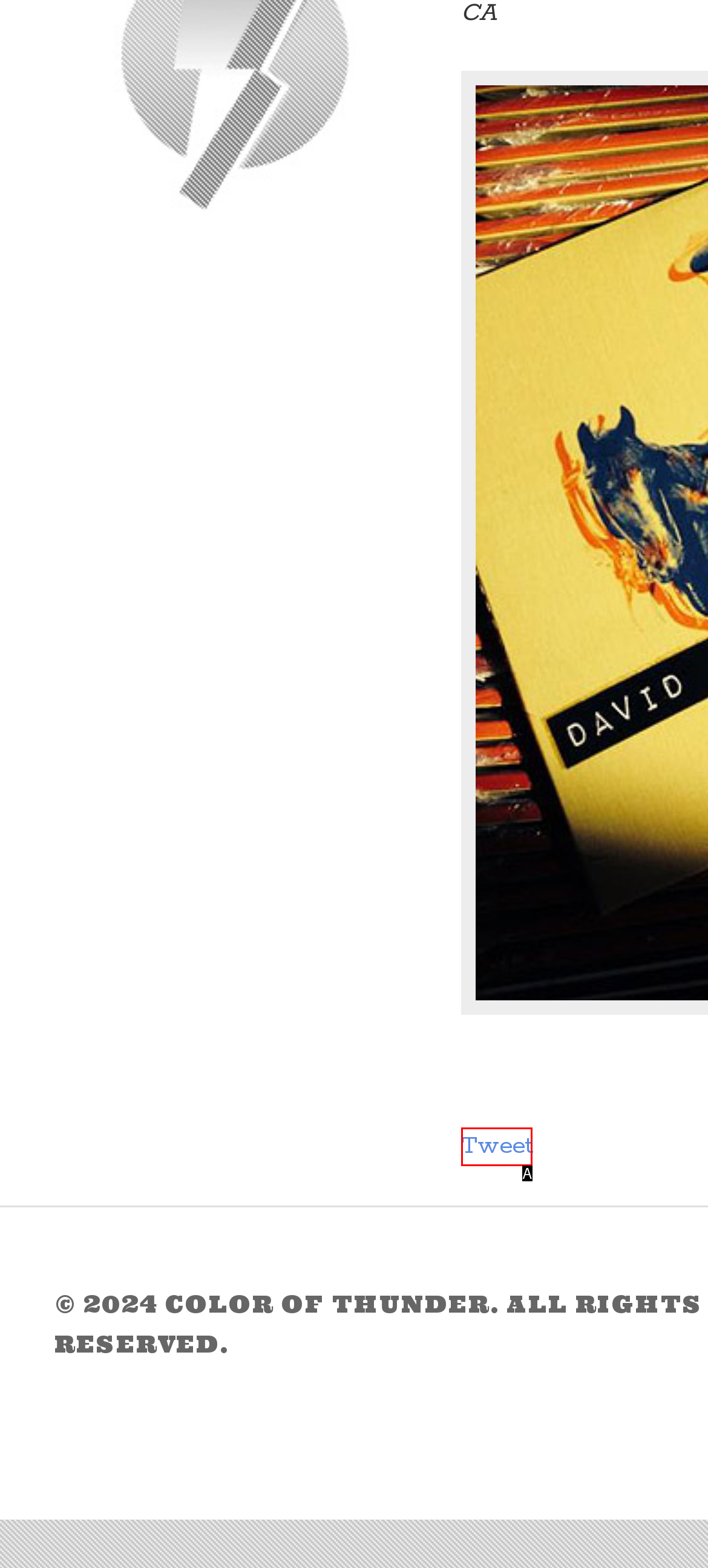Identify the option that corresponds to the description: Tweet. Provide only the letter of the option directly.

A